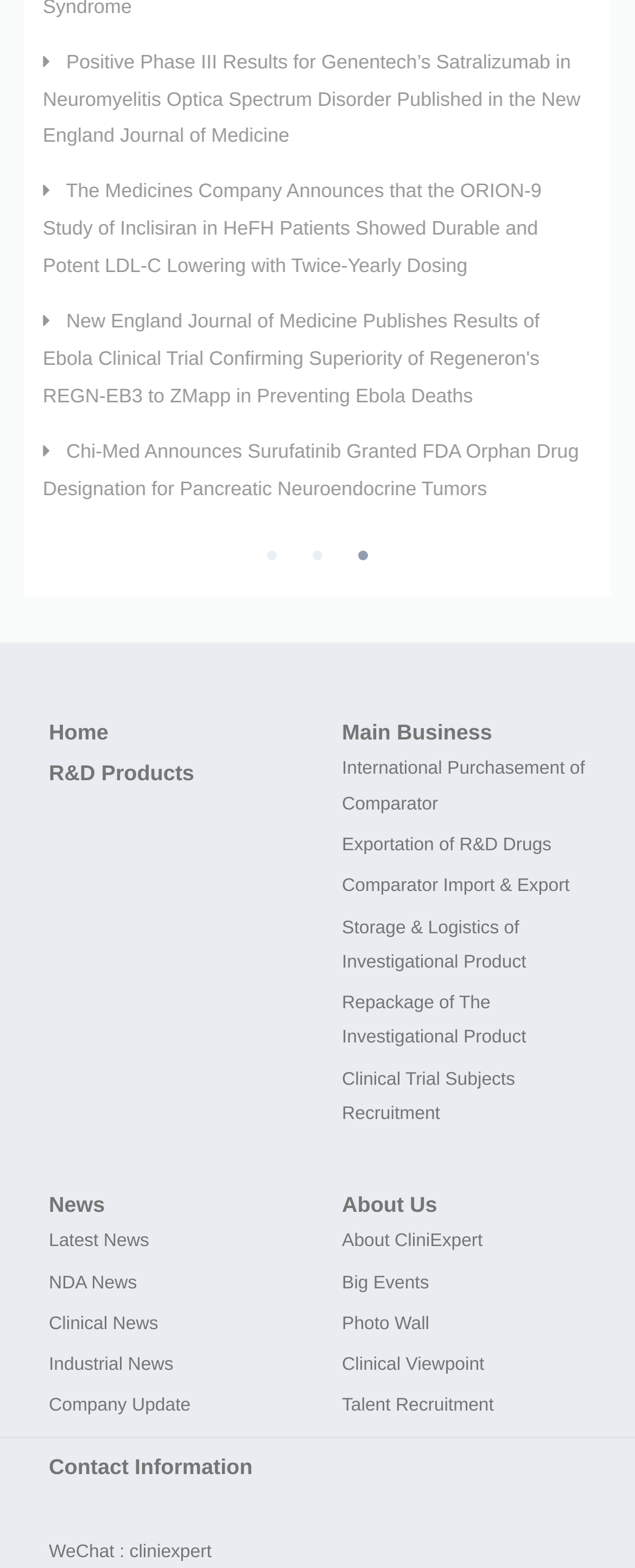Find the bounding box coordinates for the area that must be clicked to perform this action: "Click on the 'Home' link".

[0.077, 0.459, 0.171, 0.475]